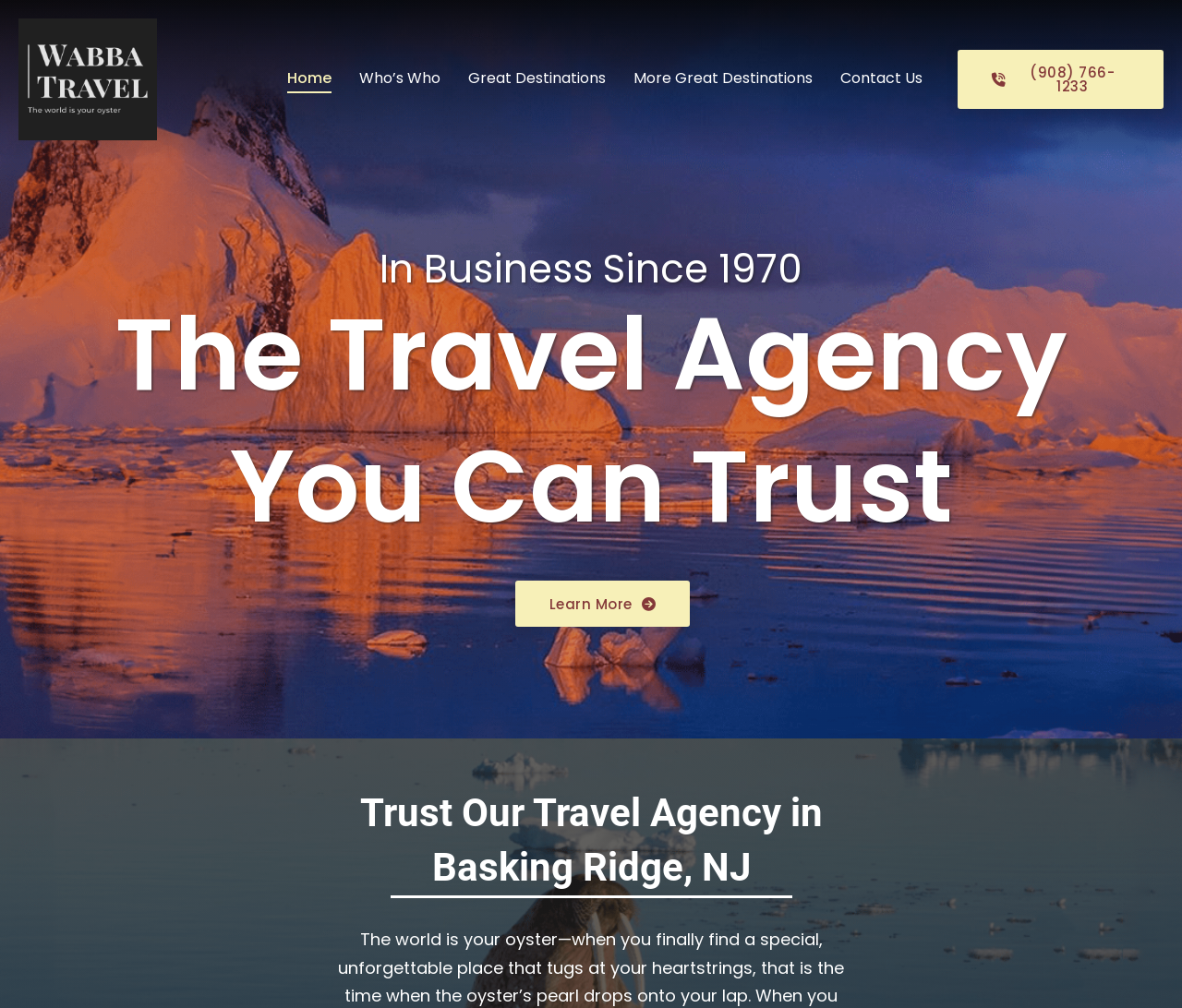Find the bounding box coordinates of the element to click in order to complete this instruction: "Learn more about the travel agency". The bounding box coordinates must be four float numbers between 0 and 1, denoted as [left, top, right, bottom].

[0.436, 0.576, 0.584, 0.622]